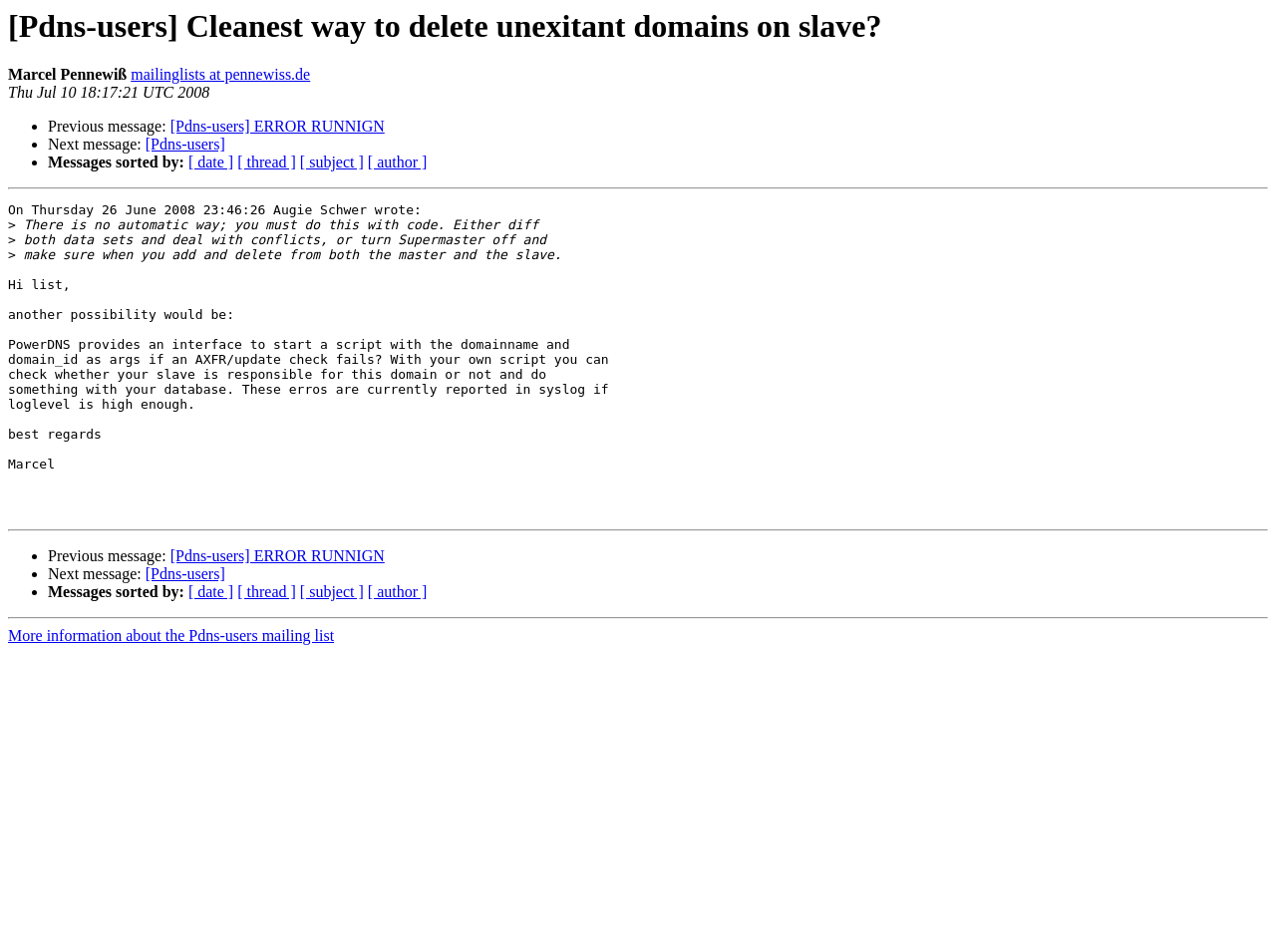Find the bounding box coordinates of the clickable area required to complete the following action: "Sort messages by date".

[0.148, 0.162, 0.183, 0.18]